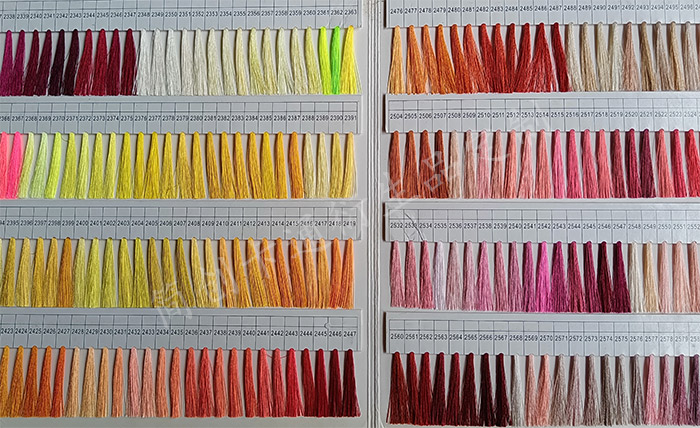Refer to the image and answer the question with as much detail as possible: How are the threads organized in the color card?

The embroidery threads are meticulously sorted by color, ranging from bright yellows and oranges to rich reds and warm pinks, making it easier for customers to find the desired shade.